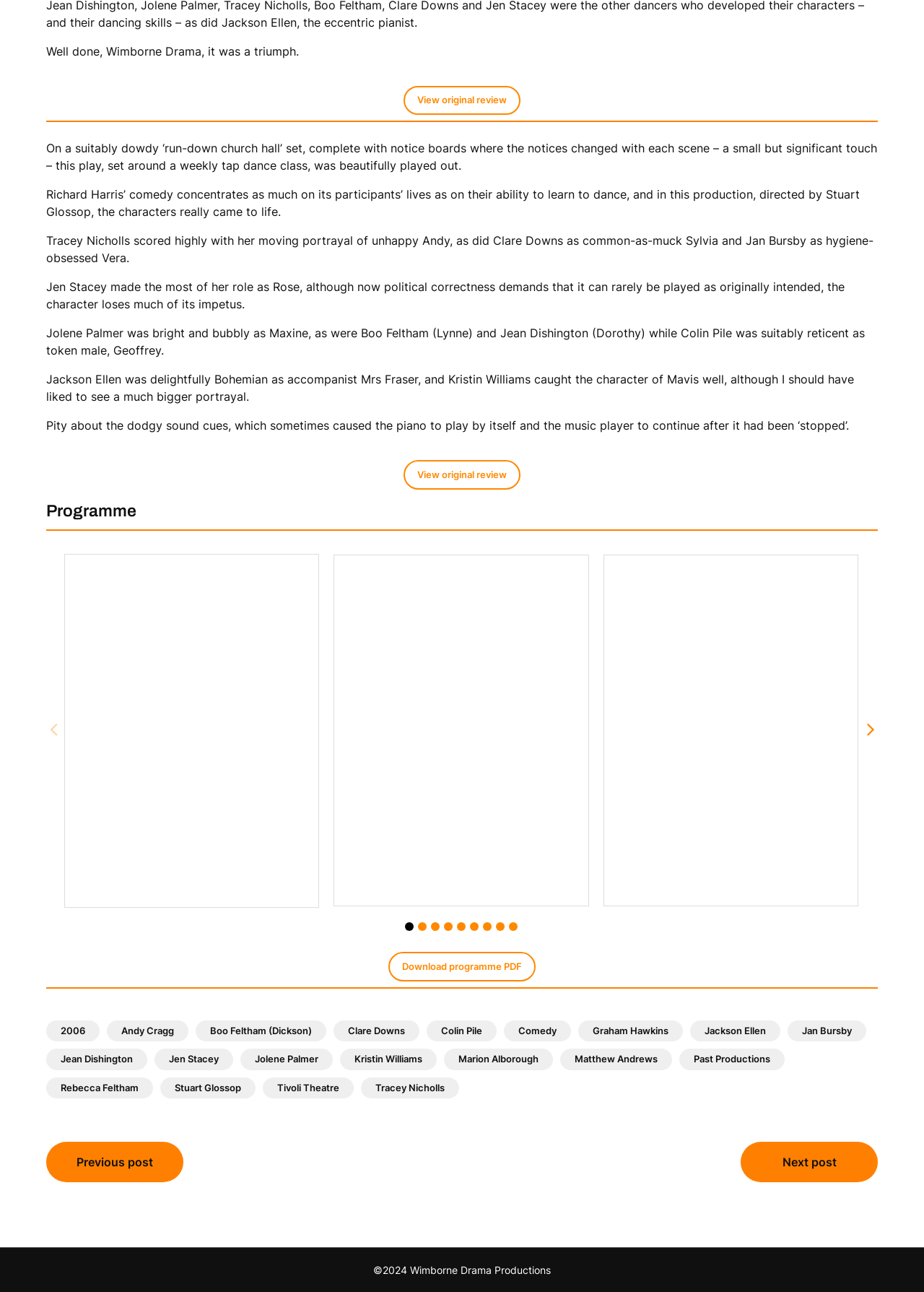Determine the bounding box coordinates for the area you should click to complete the following instruction: "Download programme PDF".

[0.42, 0.737, 0.58, 0.76]